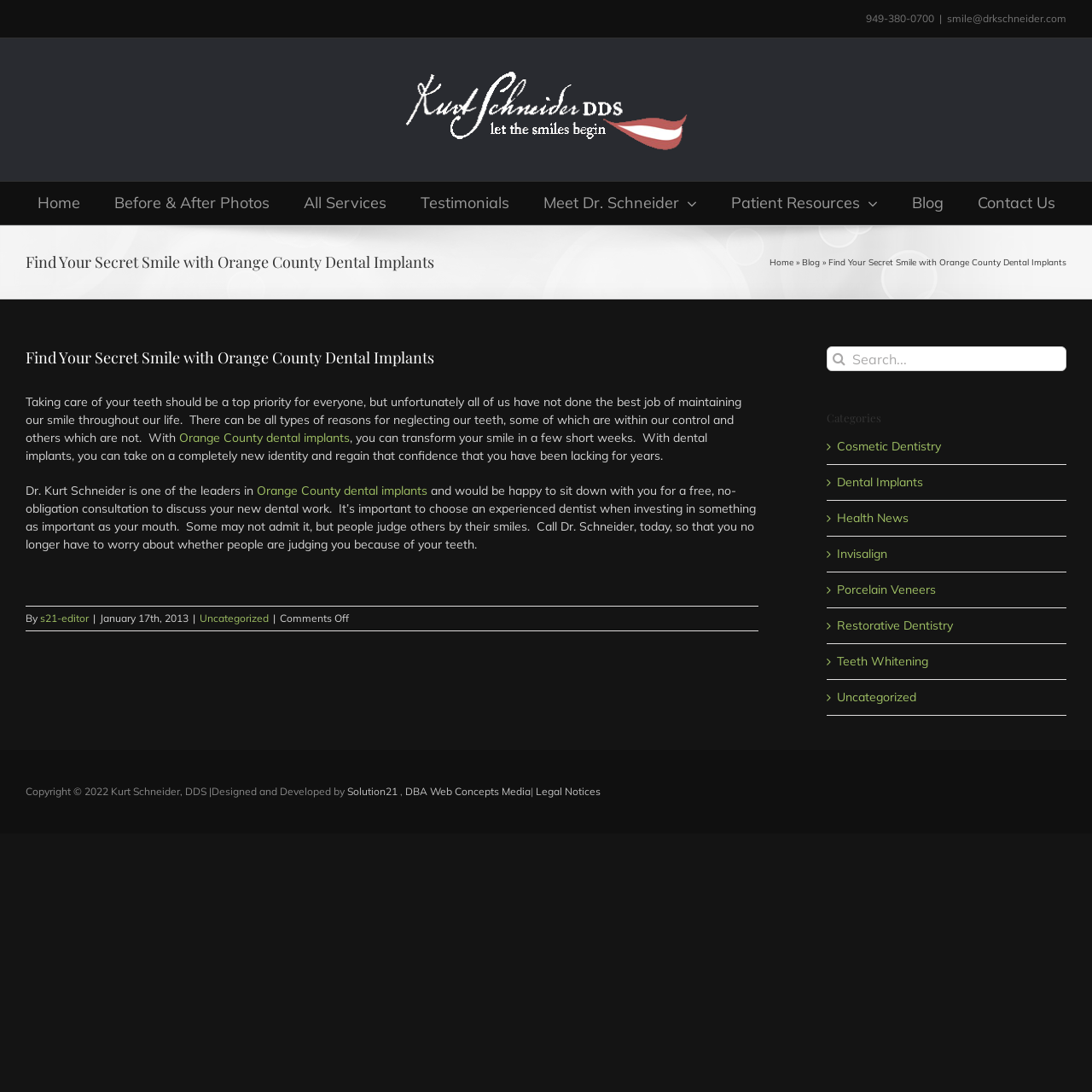What categories are listed on the webpage?
Can you offer a detailed and complete answer to this question?

I found the categories listed on the right-hand side of the webpage, under the heading 'Categories', which includes options such as 'Cosmetic Dentistry', 'Dental Implants', 'Health News', and more.